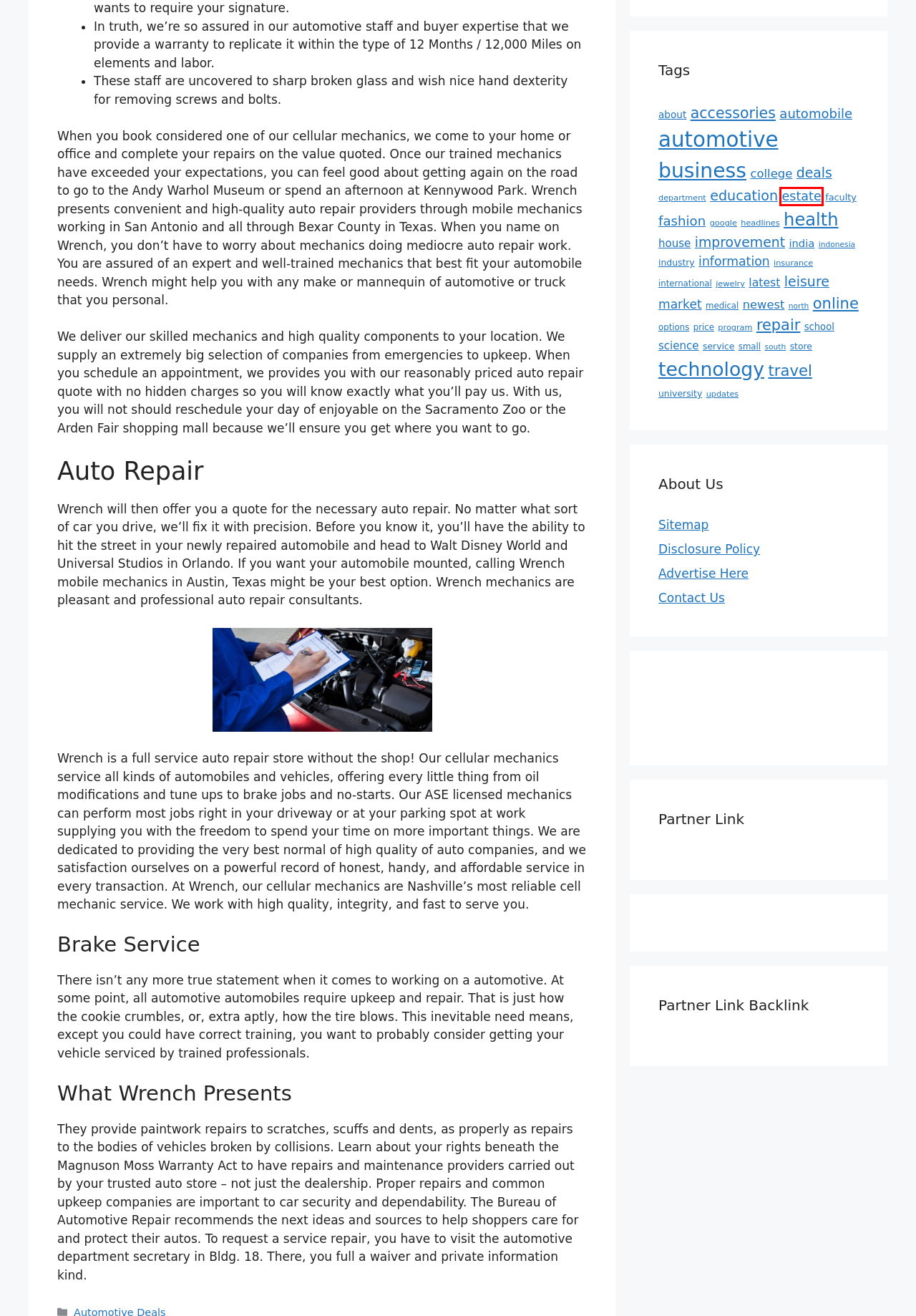Examine the screenshot of the webpage, which includes a red bounding box around an element. Choose the best matching webpage description for the page that will be displayed after clicking the element inside the red bounding box. Here are the candidates:
A. indonesia - NTS
B. small - NTS
C. automotive - NTS
D. Sitemap - NTS
E. travel - NTS
F. estate - NTS
G. information - NTS
H. school - NTS

F